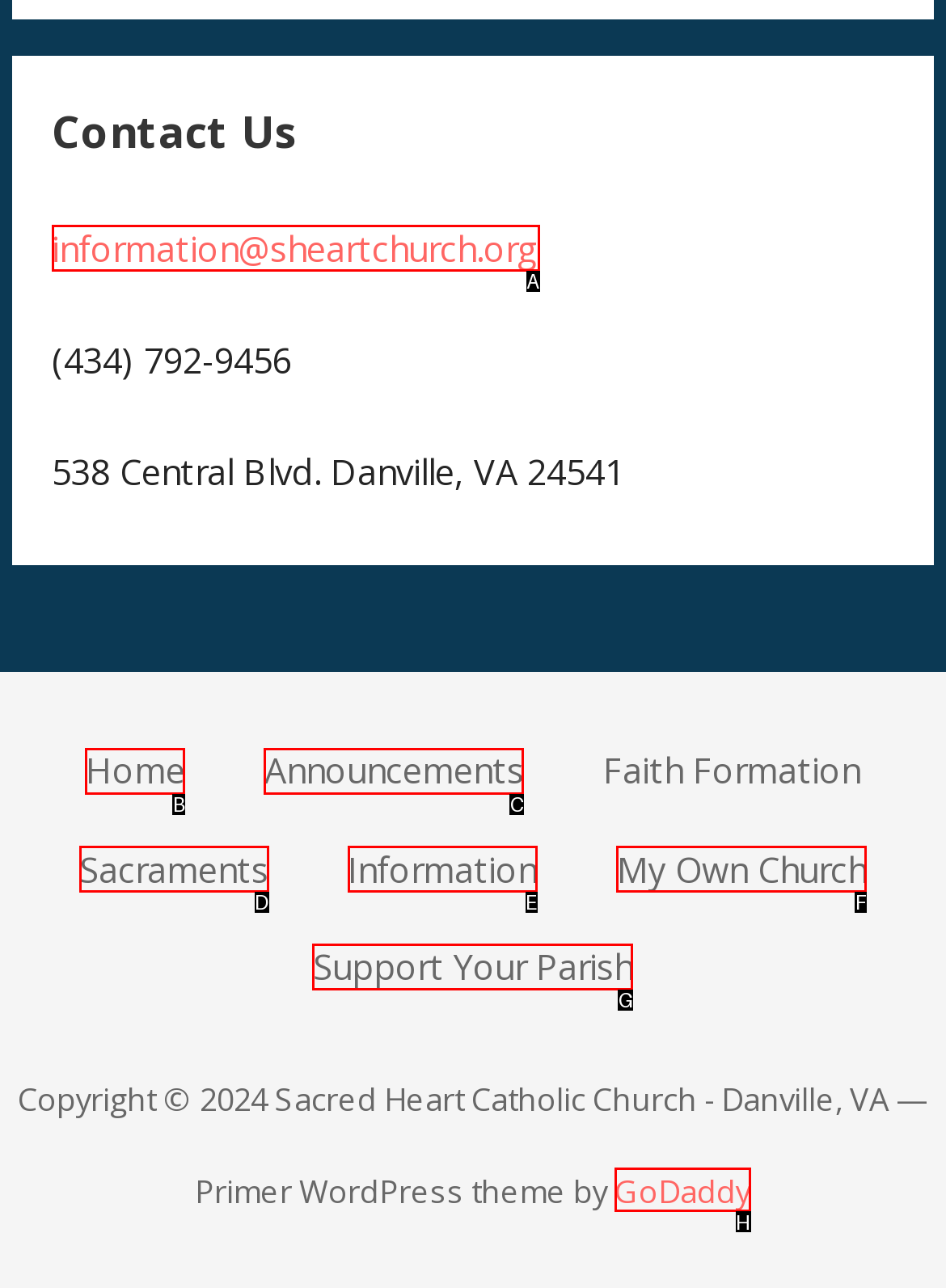Find the HTML element that corresponds to the description: GoDaddy. Indicate your selection by the letter of the appropriate option.

H